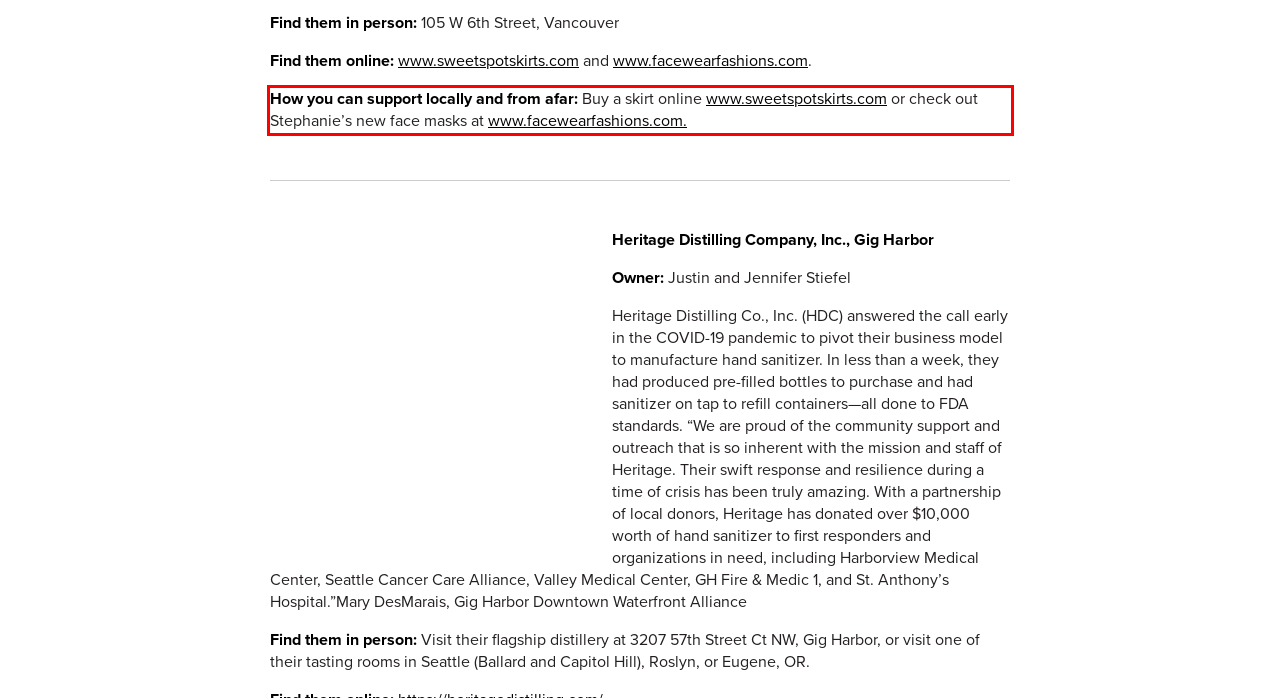You are given a screenshot of a webpage with a UI element highlighted by a red bounding box. Please perform OCR on the text content within this red bounding box.

How you can support locally and from afar: Buy a skirt online www.sweetspotskirts.com or check out Stephanie’s new face masks at www.facewearfashions.com.